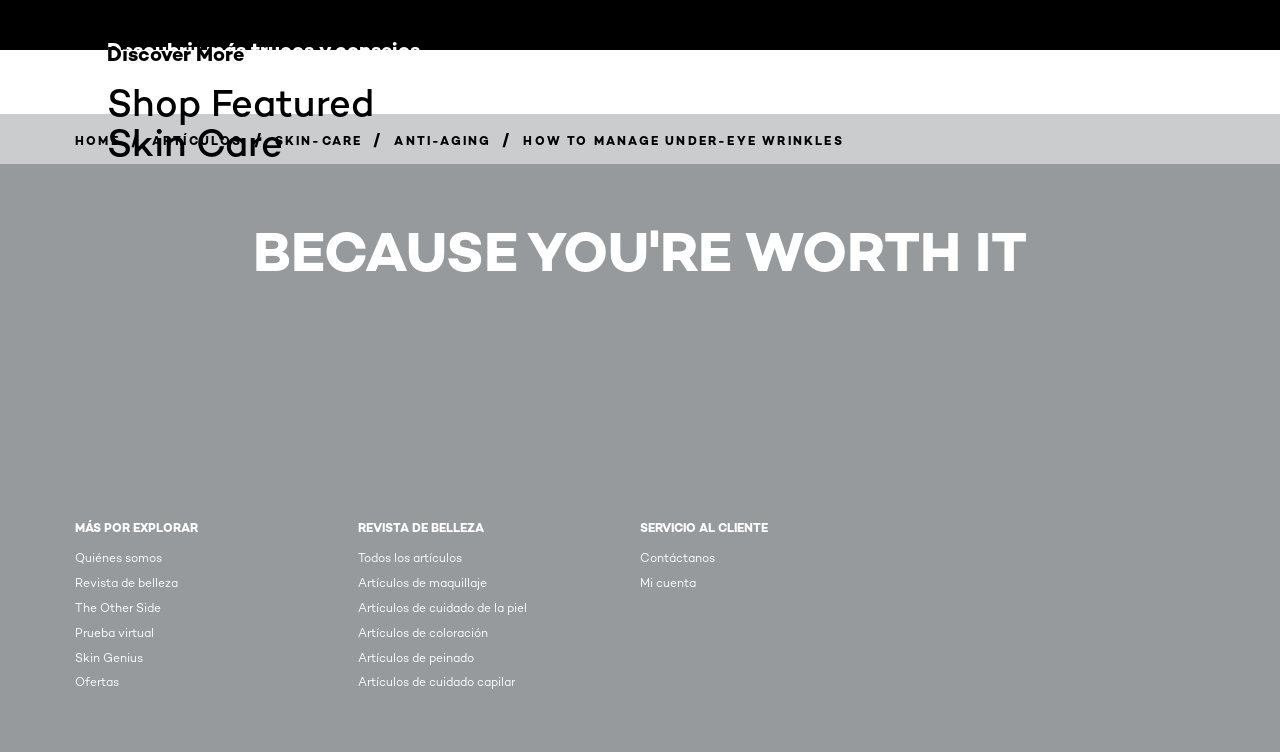Based on the element description "anti-aging", predict the bounding box coordinates of the UI element.

[0.308, 0.177, 0.384, 0.196]